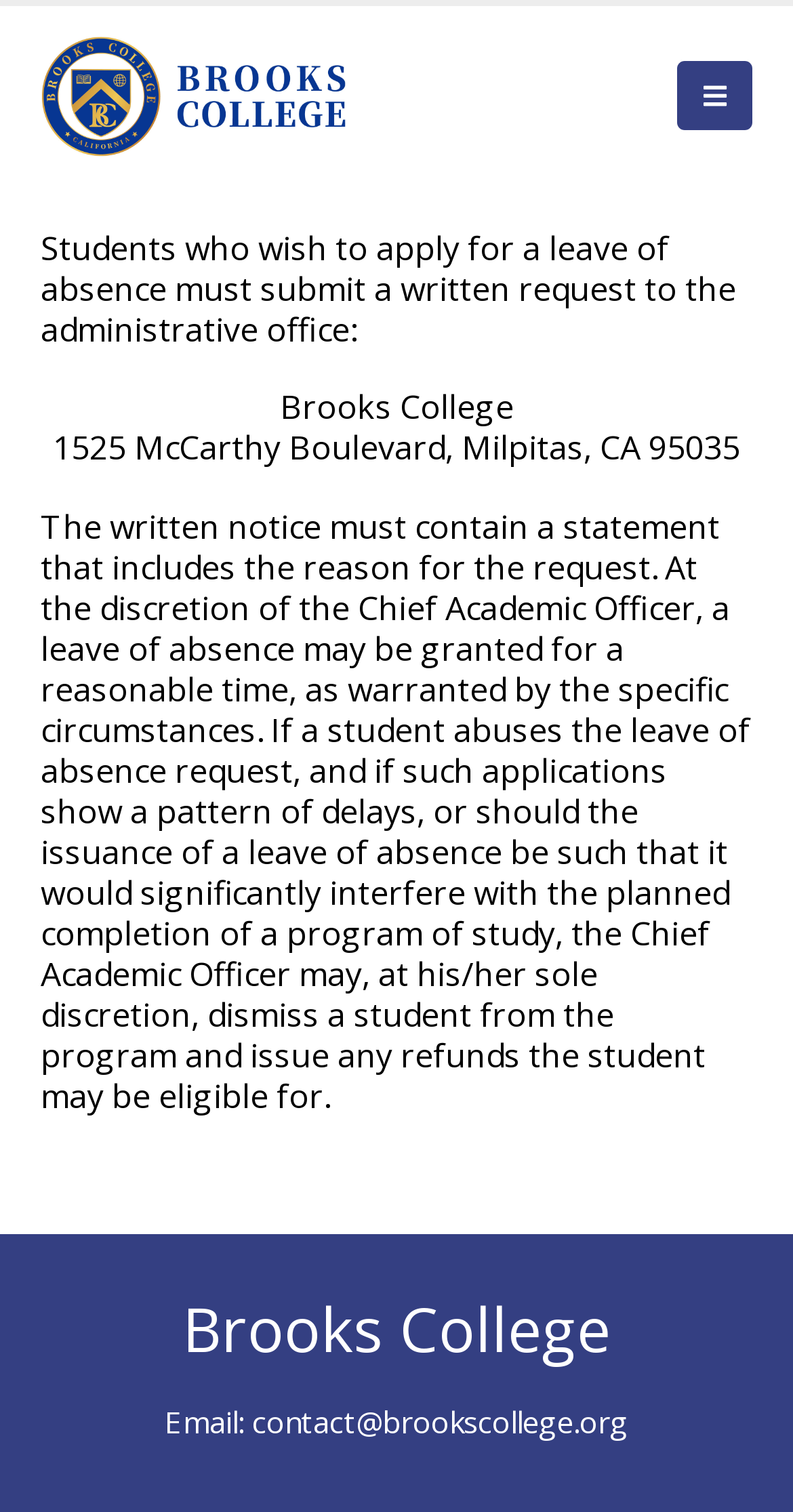Provide a brief response to the question below using one word or phrase:
What is the purpose of submitting a written request to the administrative office?

To apply for a leave of absence